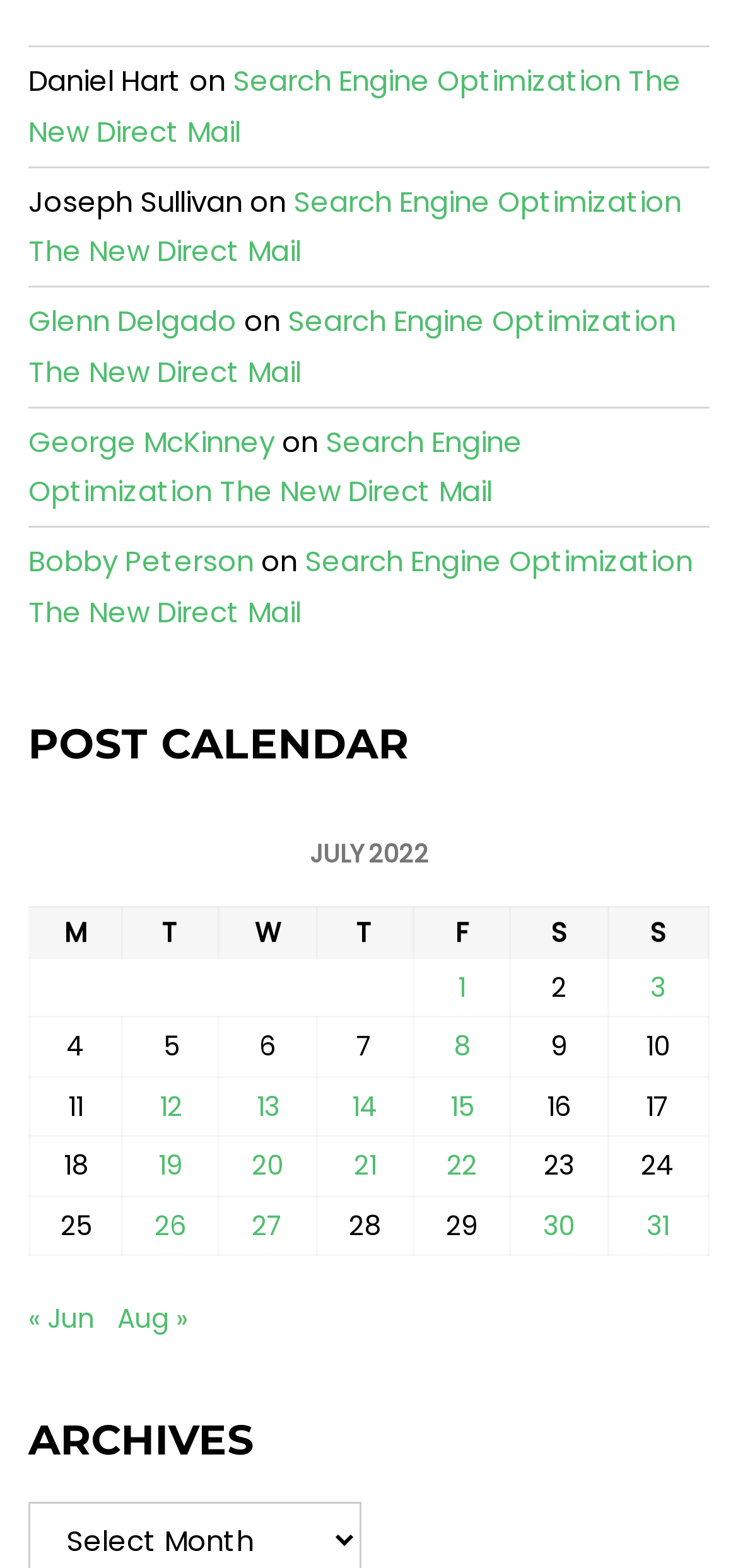Find the bounding box coordinates of the clickable area required to complete the following action: "View posts published on July 12, 2022".

[0.216, 0.693, 0.247, 0.717]